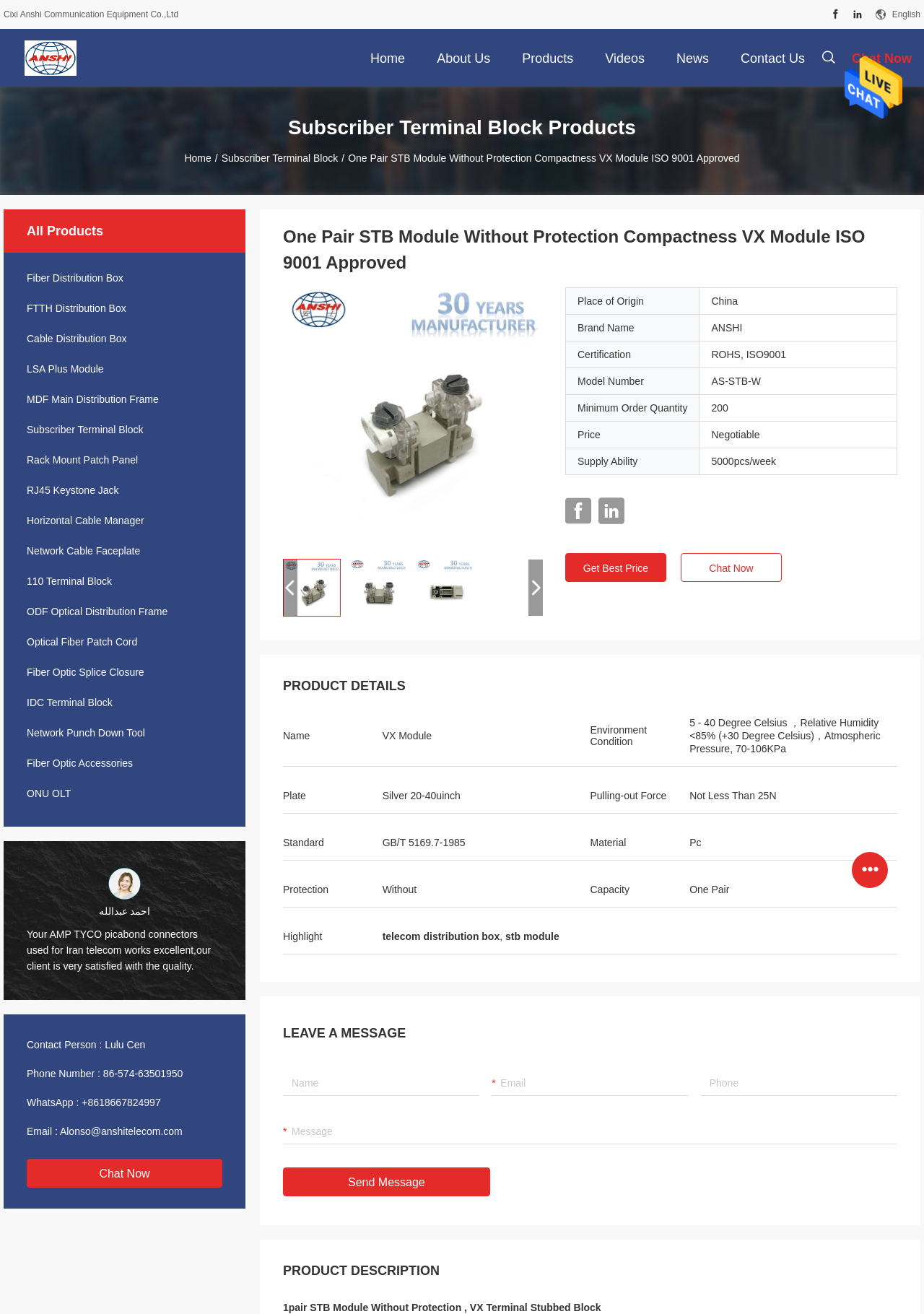Identify the bounding box coordinates of the clickable region required to complete the instruction: "Select the 'Home' link". The coordinates should be given as four float numbers within the range of 0 and 1, i.e., [left, top, right, bottom].

[0.391, 0.022, 0.448, 0.066]